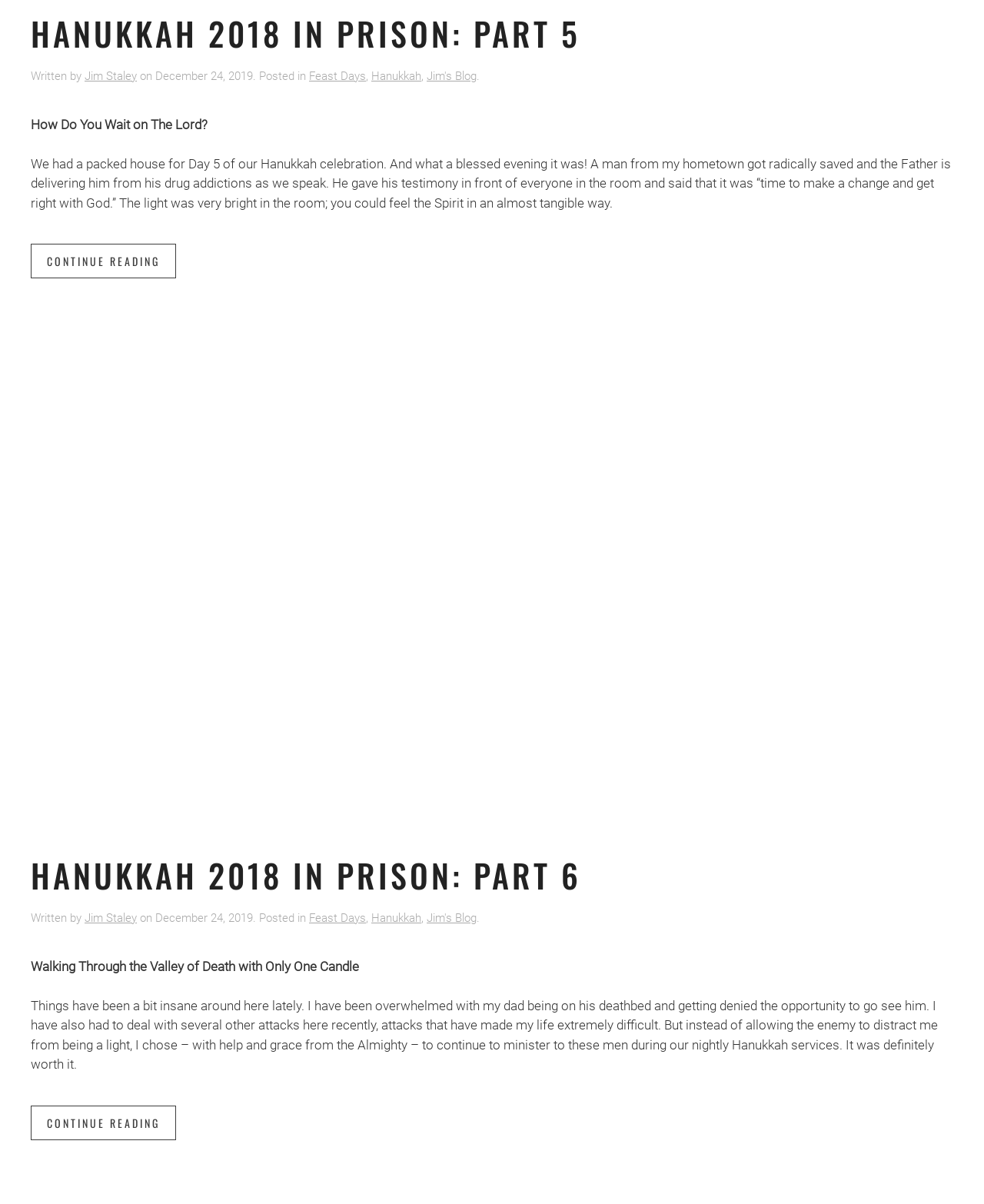Identify the bounding box coordinates of the section to be clicked to complete the task described by the following instruction: "Read more about Hanukkah". The coordinates should be four float numbers between 0 and 1, formatted as [left, top, right, bottom].

[0.377, 0.057, 0.428, 0.069]